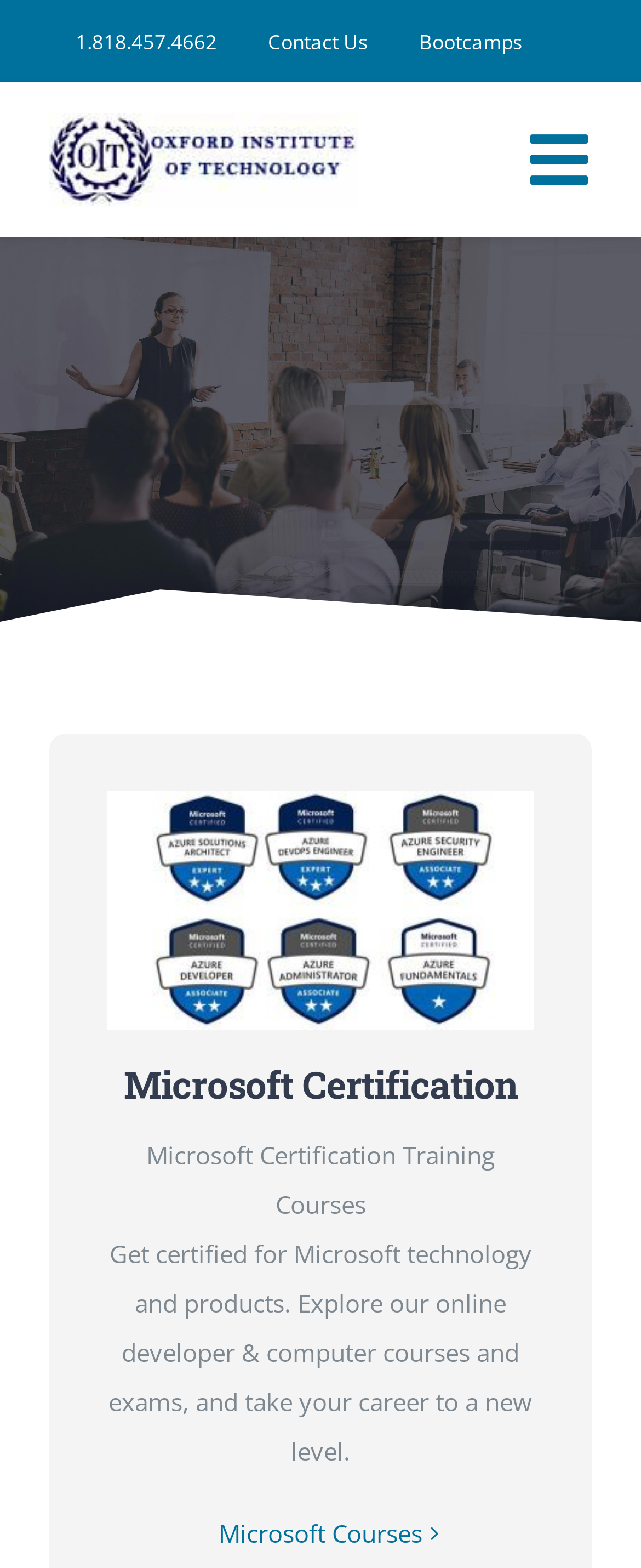Using a single word or phrase, answer the following question: 
What is the topic of the certification training courses?

Microsoft technology and products